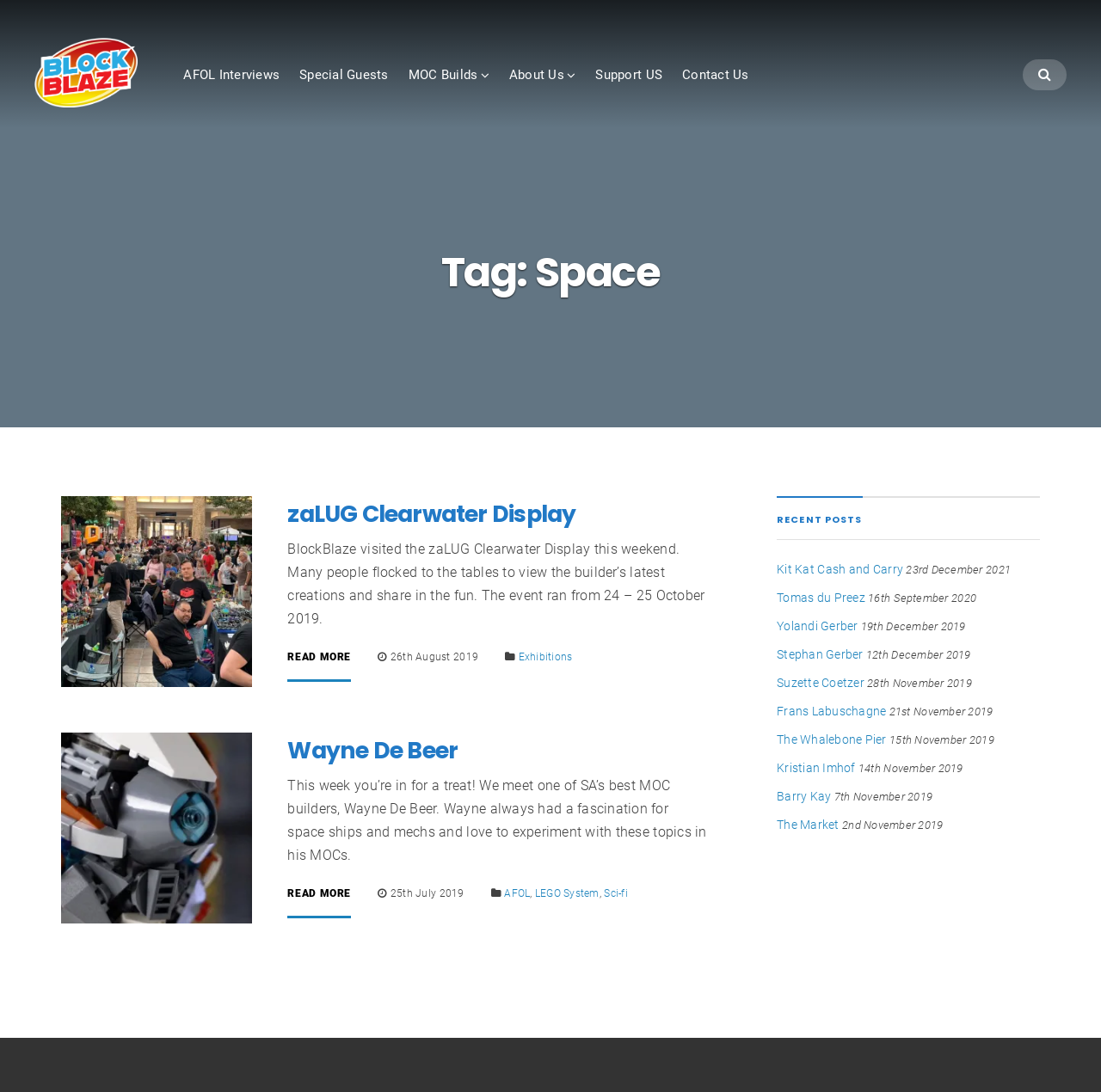Respond concisely with one word or phrase to the following query:
What type of event is described in the first blog post?

Display event